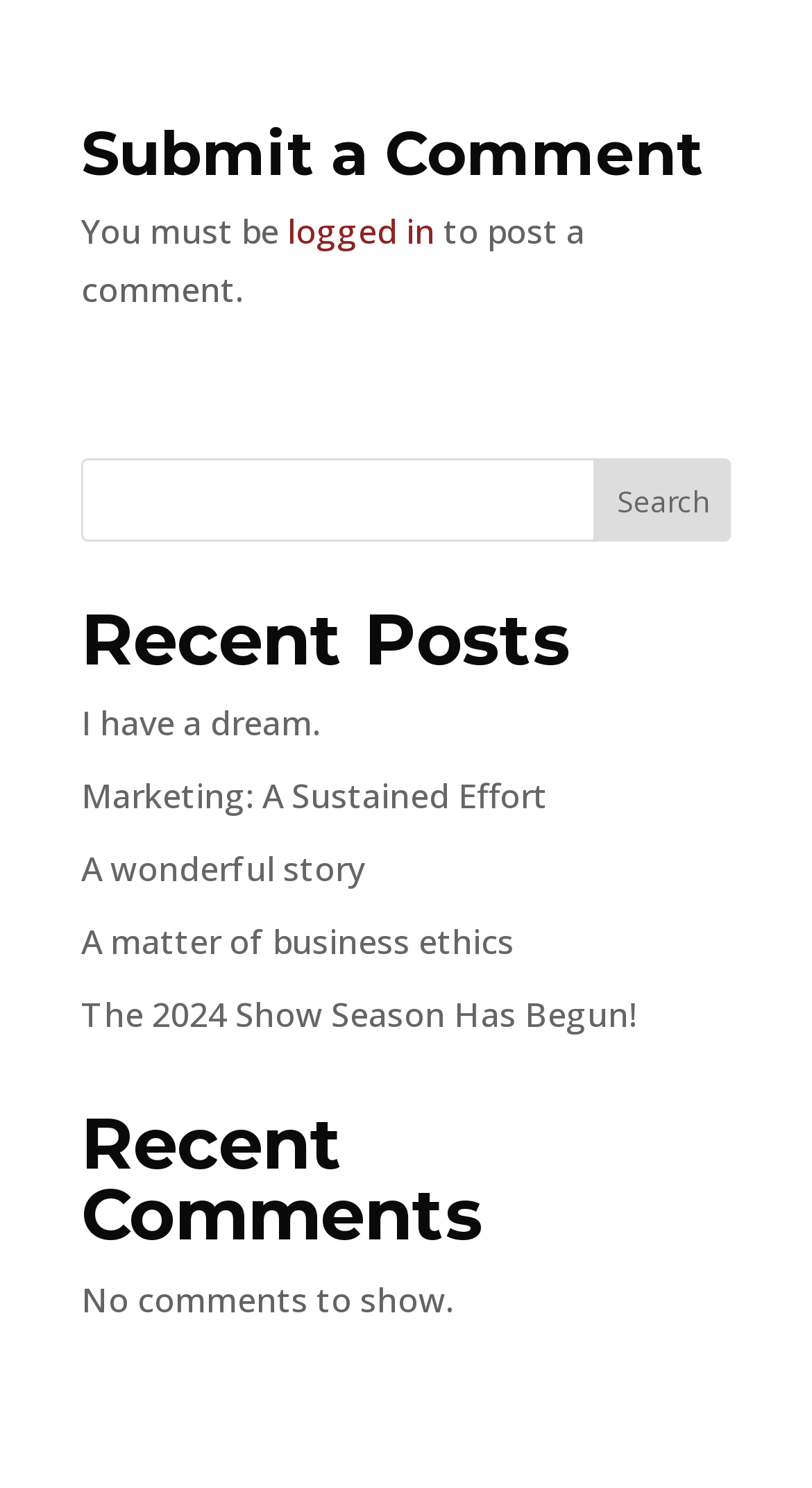How many headings are present on the webpage?
Please interpret the details in the image and answer the question thoroughly.

The webpage has three headings, namely 'Submit a Comment', 'Recent Posts', and 'Recent Comments', which divide the content into different sections.